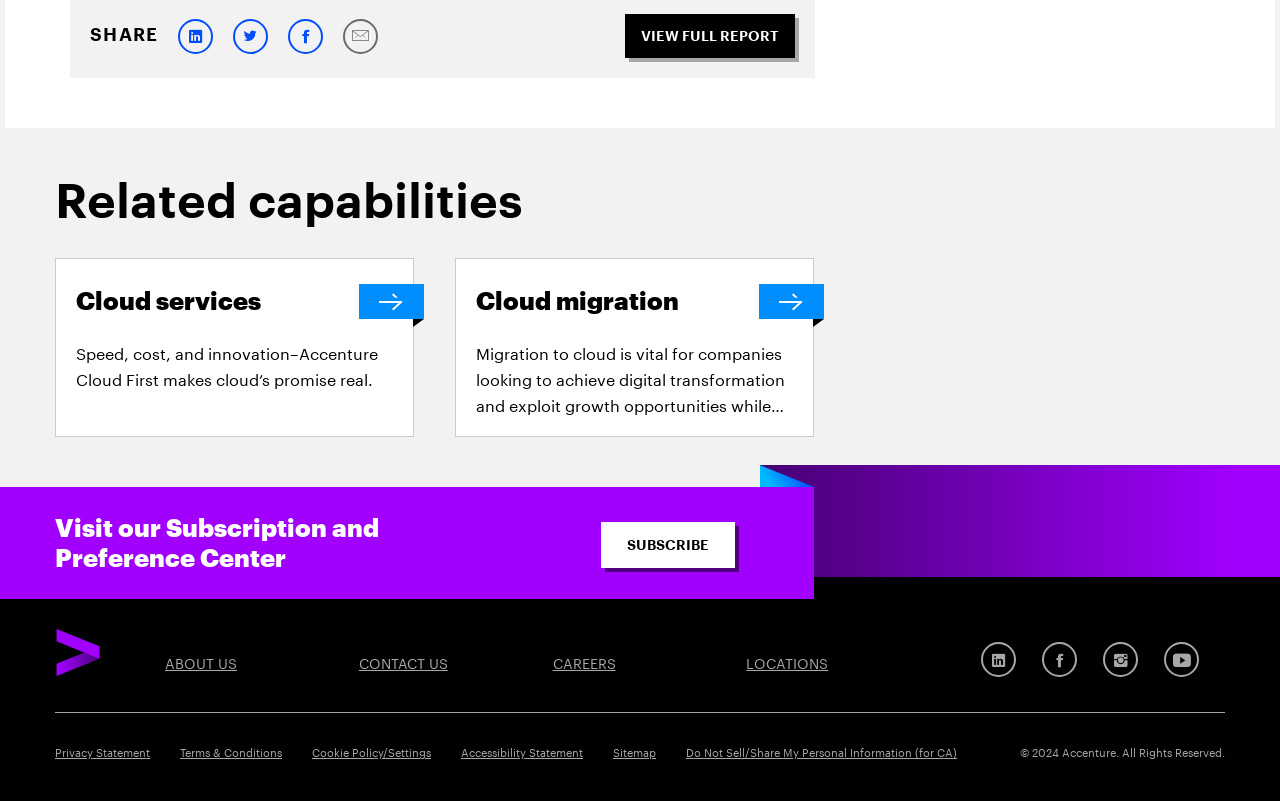Identify the bounding box coordinates for the UI element described as follows: parent_node: STRATEGIC WAR DANGER. Use the format (top-left x, top-left y, bottom-right x, bottom-right y) and ensure all values are floating point numbers between 0 and 1.

None